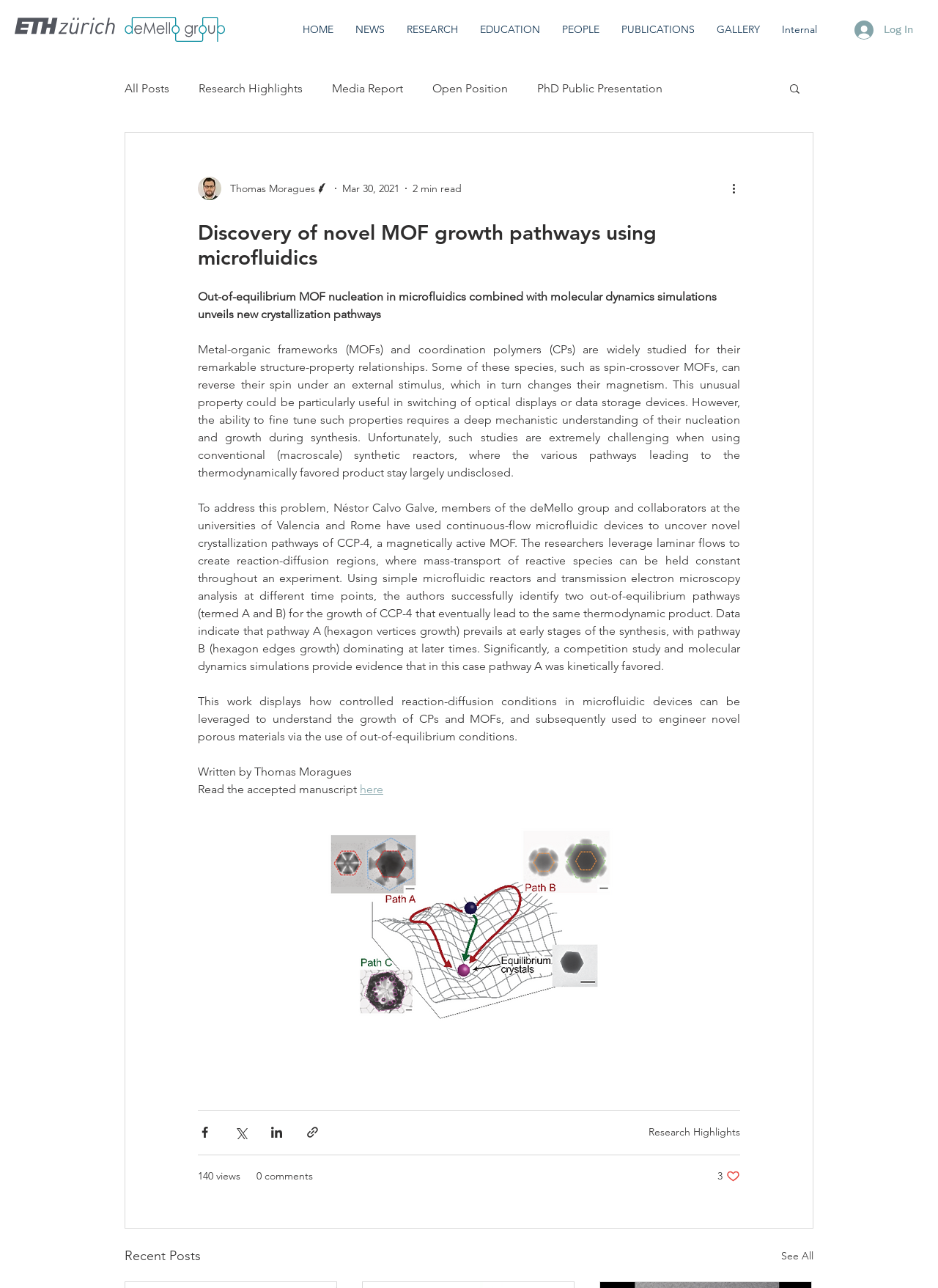Can you find the bounding box coordinates for the element to click on to achieve the instruction: "Read the article about Discovery of novel MOF growth pathways using microfluidics"?

[0.133, 0.102, 0.867, 0.954]